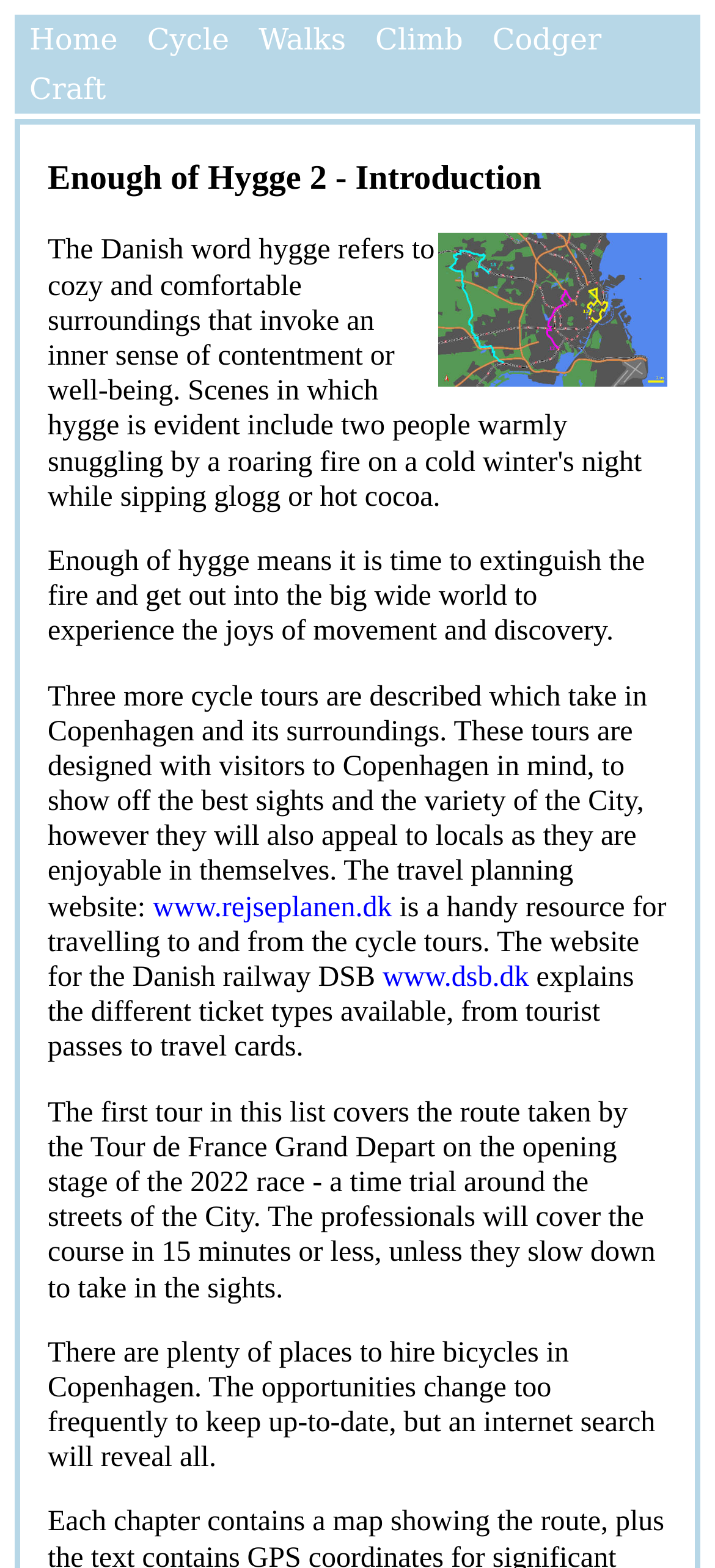Pinpoint the bounding box coordinates of the clickable area necessary to execute the following instruction: "Read more about the first cycle tour". The coordinates should be given as four float numbers between 0 and 1, namely [left, top, right, bottom].

[0.067, 0.7, 0.917, 0.832]